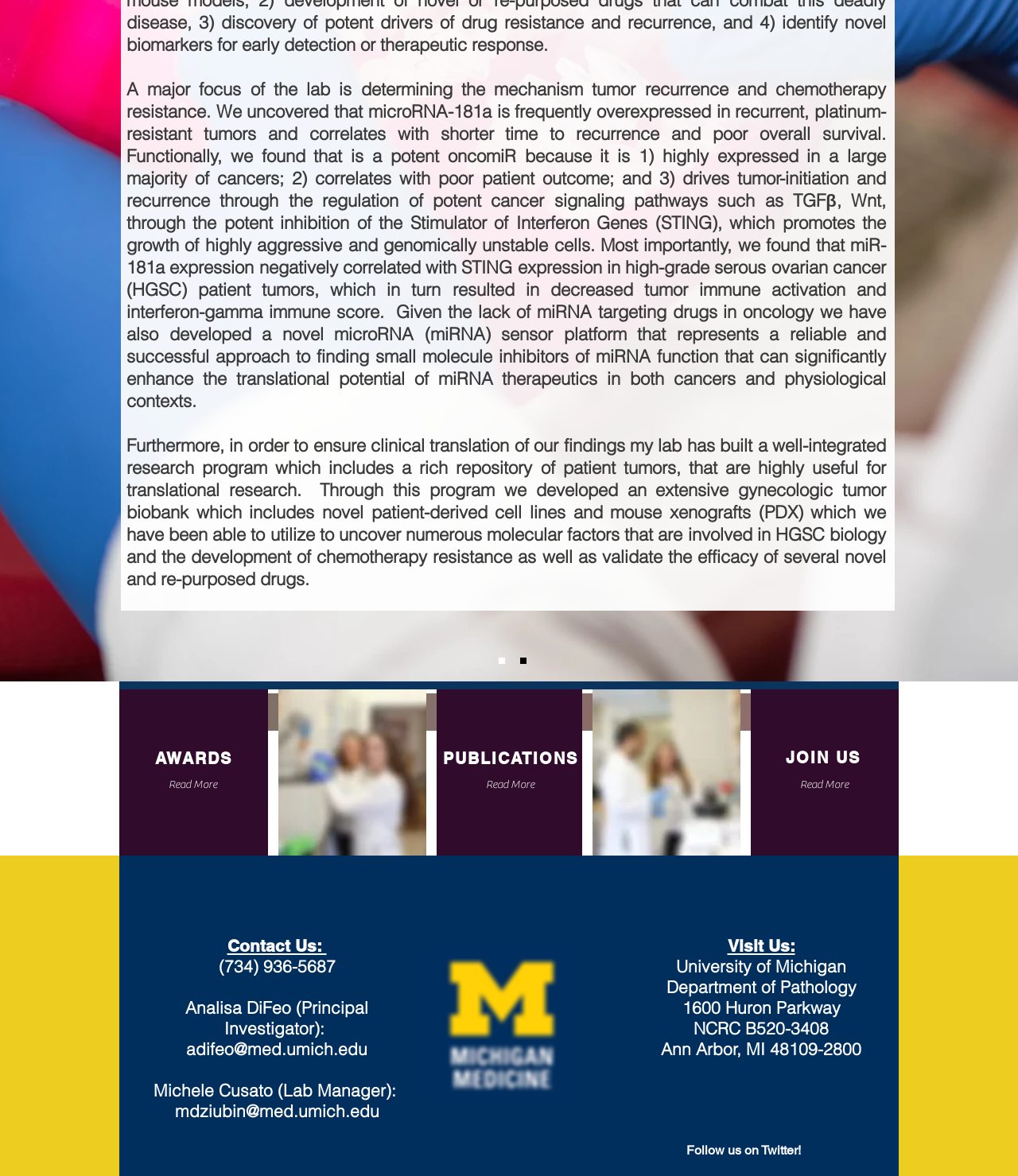Using the given element description, provide the bounding box coordinates (top-left x, top-left y, bottom-right x, bottom-right y) for the corresponding UI element in the screenshot: Read More

[0.117, 0.656, 0.261, 0.68]